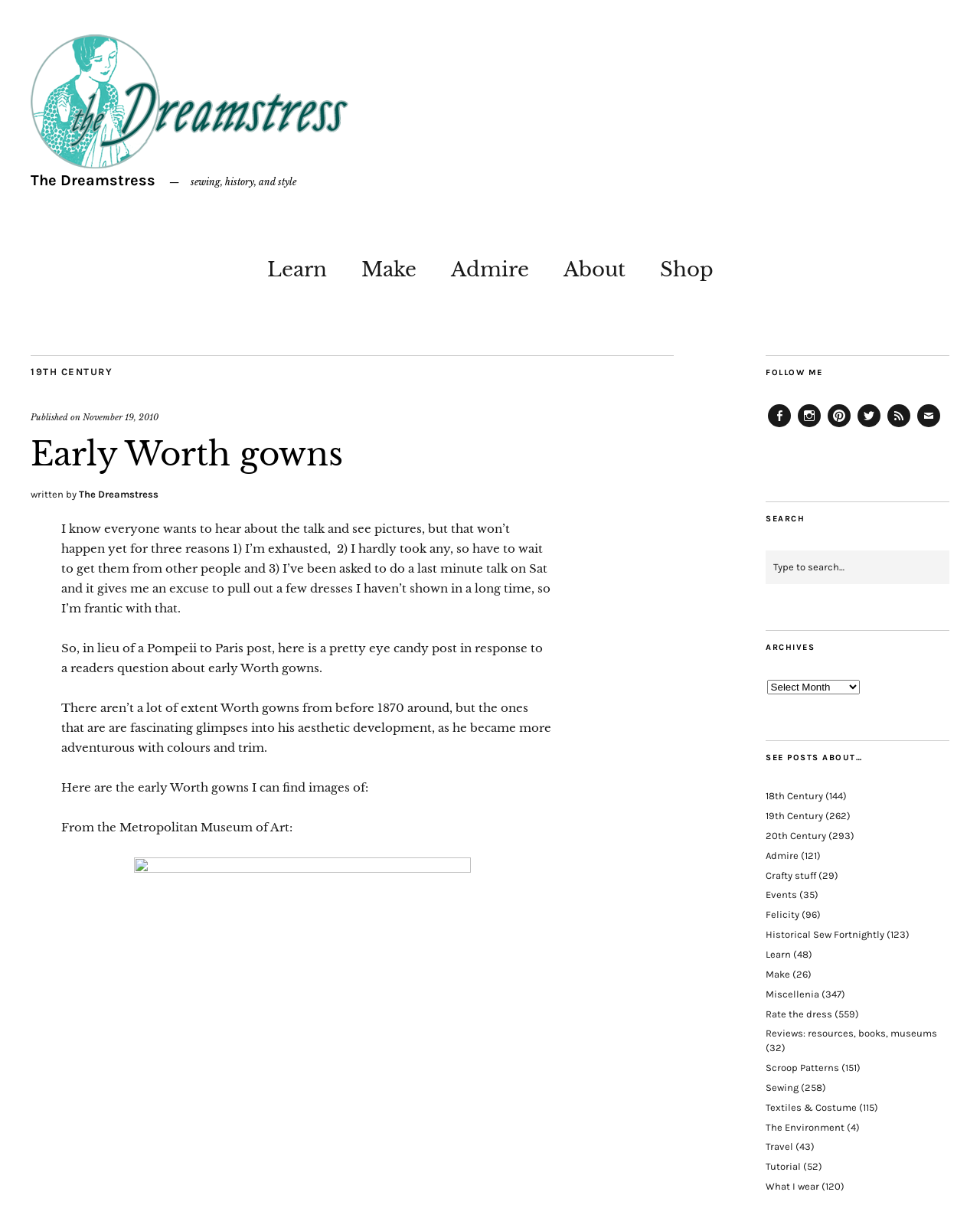Locate the UI element described as follows: "19th Century". Return the bounding box coordinates as four float numbers between 0 and 1 in the order [left, top, right, bottom].

[0.031, 0.3, 0.115, 0.31]